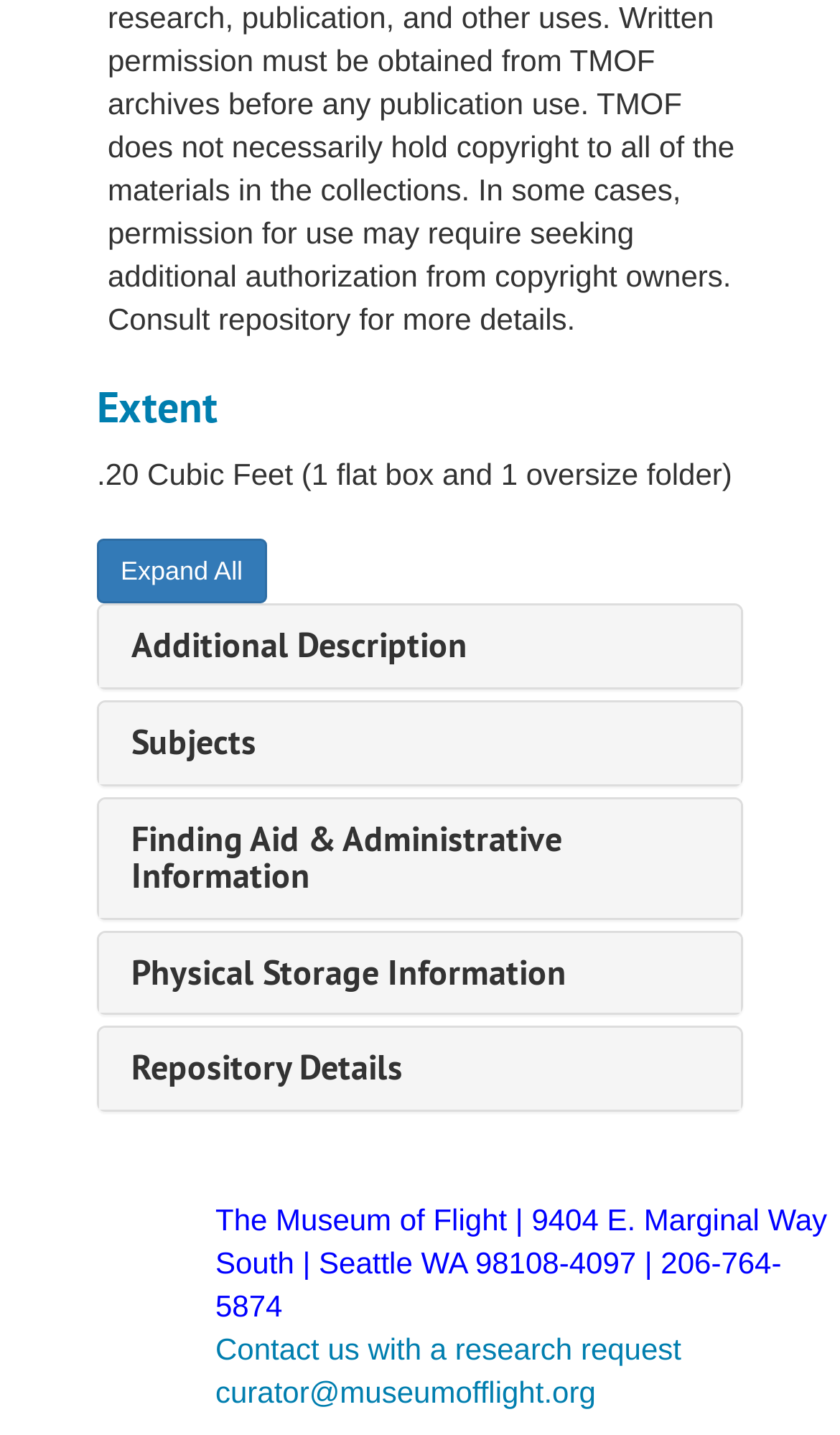Please analyze the image and give a detailed answer to the question:
What is the email address to contact the curator?

The email address to contact the curator is mentioned in the link element at the bottom of the page, which is 'curator@museumofflight.org'.